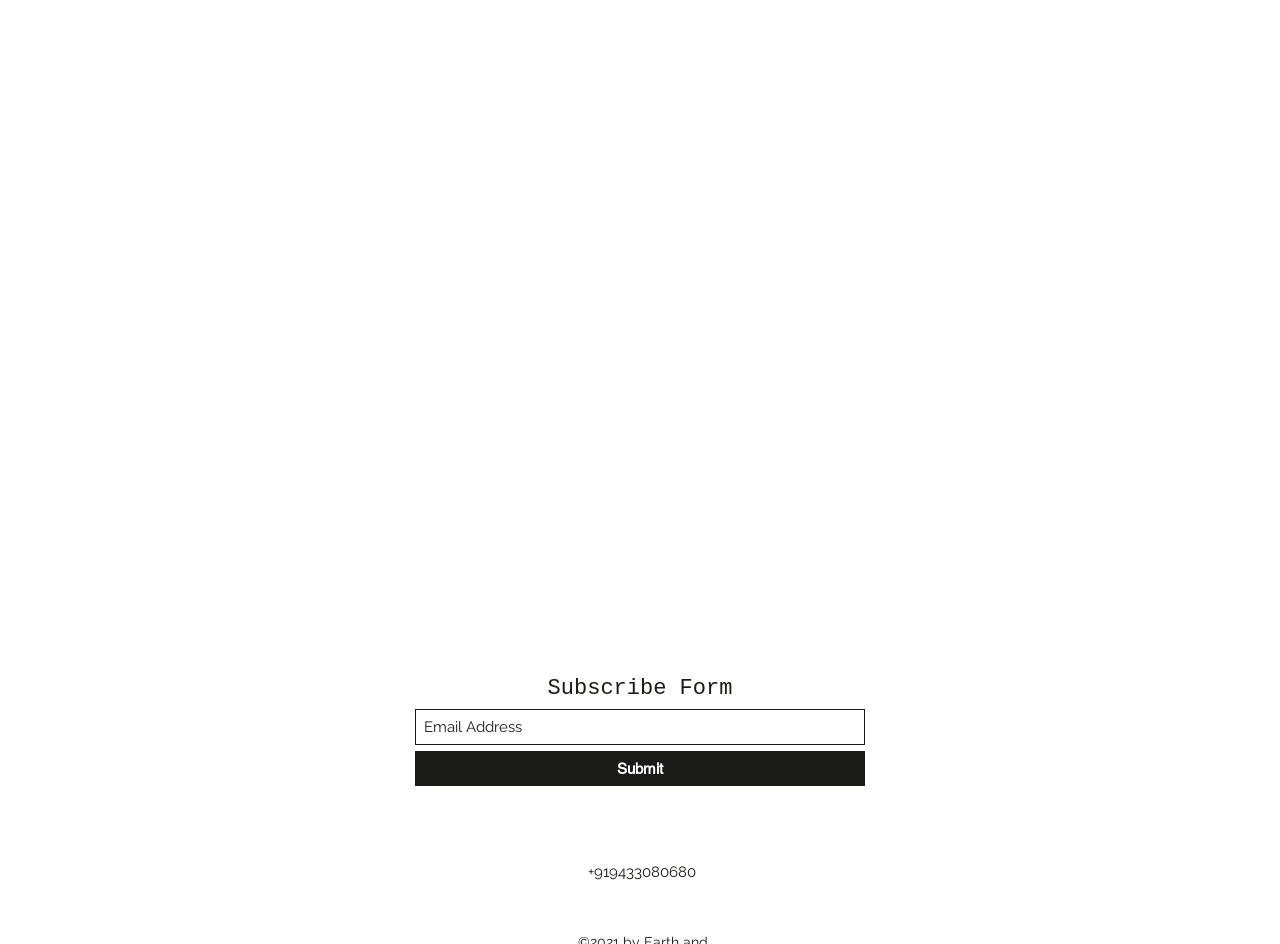Provide the bounding box coordinates for the UI element that is described by this text: "Submit". The coordinates should be in the form of four float numbers between 0 and 1: [left, top, right, bottom].

[0.324, 0.795, 0.676, 0.832]